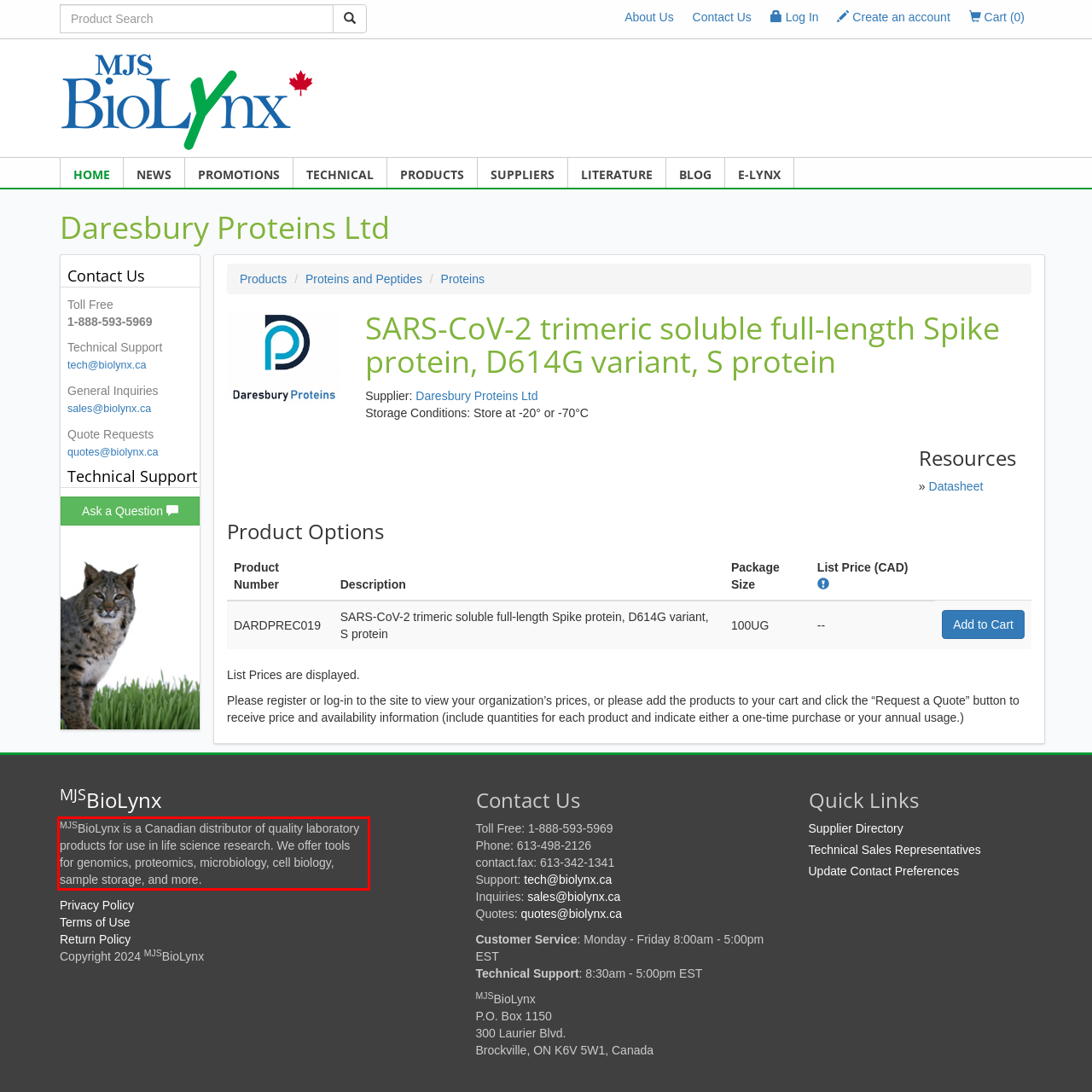Review the webpage screenshot provided, and perform OCR to extract the text from the red bounding box.

MJSBioLynx is a Canadian distributor of quality laboratory products for use in life science research. We offer tools for genomics, proteomics, microbiology, cell biology, sample storage, and more.